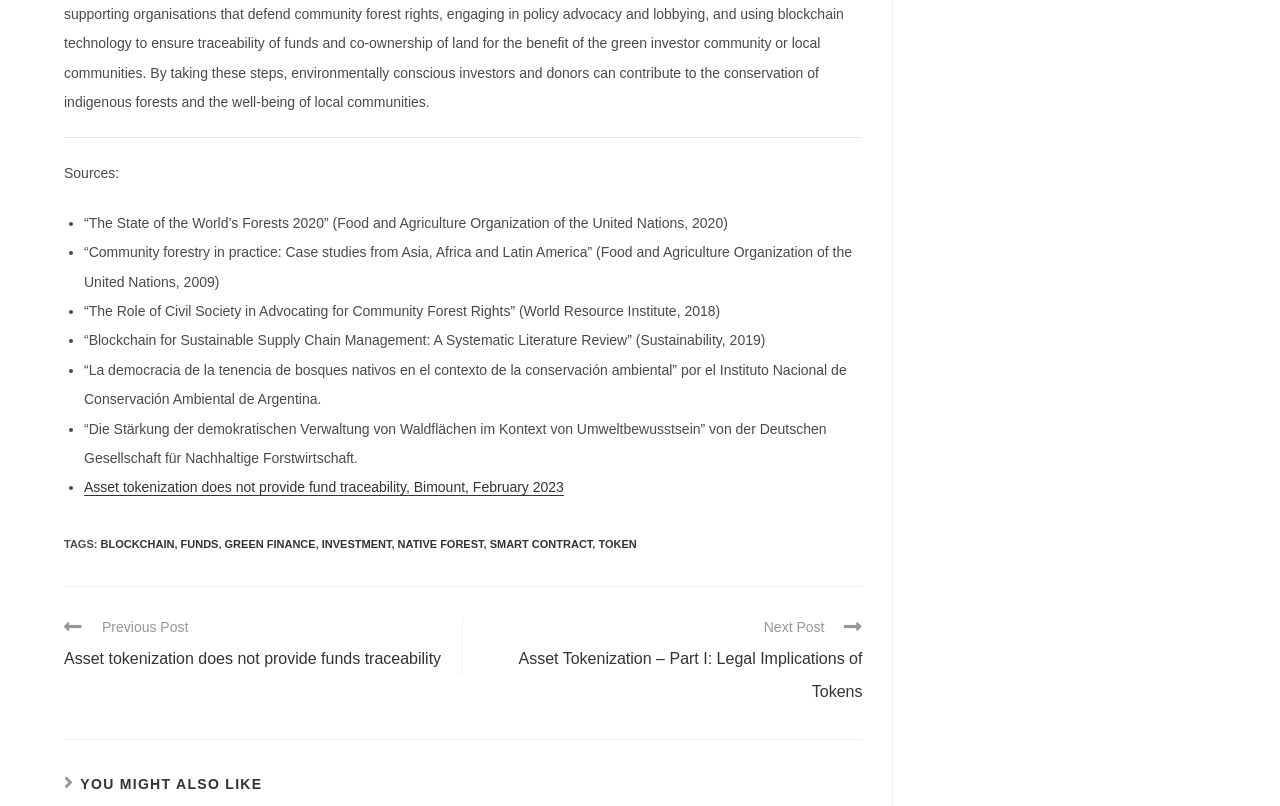Determine the bounding box coordinates for the UI element described. Format the coordinates as (top-left x, top-left y, bottom-right x, bottom-right y) and ensure all values are between 0 and 1. Element description: green Finance

[0.175, 0.667, 0.247, 0.682]